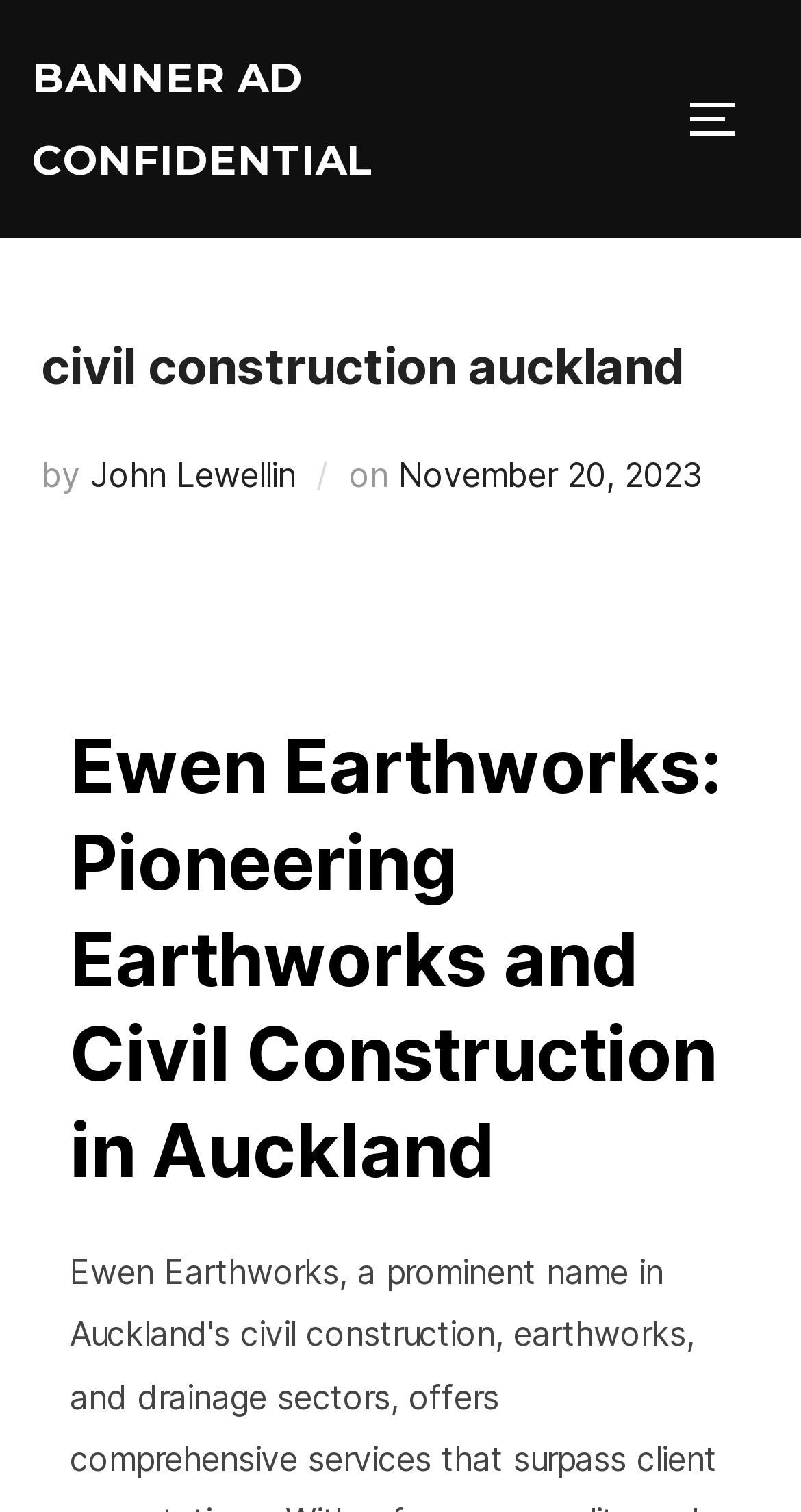Offer an in-depth caption of the entire webpage.

The webpage is about civil construction in Auckland, with a focus on Ewen Earthworks. At the top-left corner, there is a link labeled "BANNER AD CONFIDENTIAL". On the top-right corner, a button is located, labeled "TOGGLE SIDEBAR & NAVIGATION". 

Below the button, a header section spans the entire width of the page. Within this section, a heading displays the title "civil construction auckland", followed by the phrase "by John Lewellin" and then "on November 20, 2023". The date is also marked as a time element.

Further down, a prominent heading takes up most of the page's width, reading "Ewen Earthworks: Pioneering Earthworks and Civil Construction in Auckland". This heading appears to be the main title of the webpage's content.